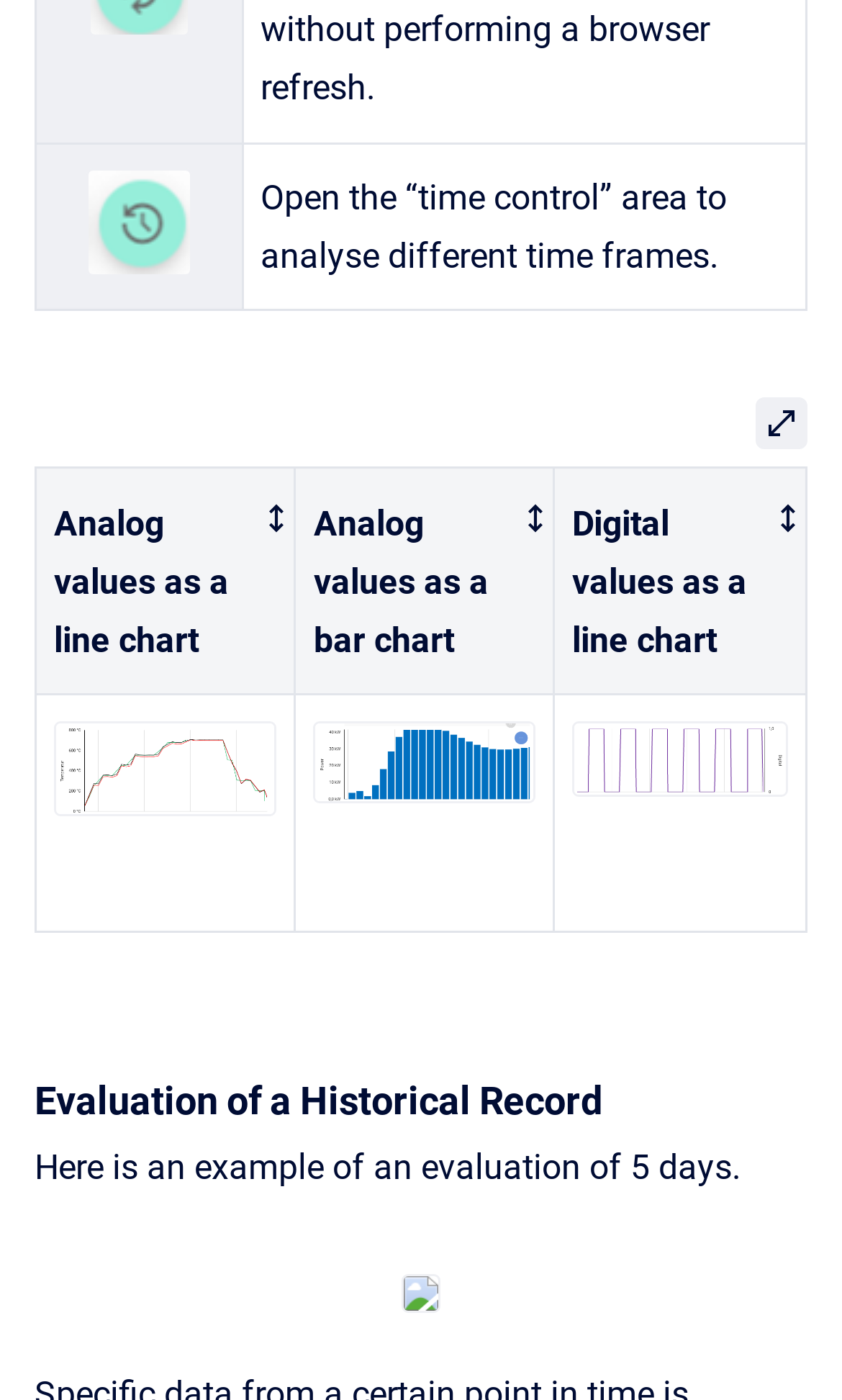How many types of charts are available?
Examine the image and provide an in-depth answer to the question.

The webpage has three column headers, each representing a different type of chart: 'Analog values as a line chart', 'Analog values as a bar chart', and 'Digital values as a line chart'. This suggests that there are three types of charts available.